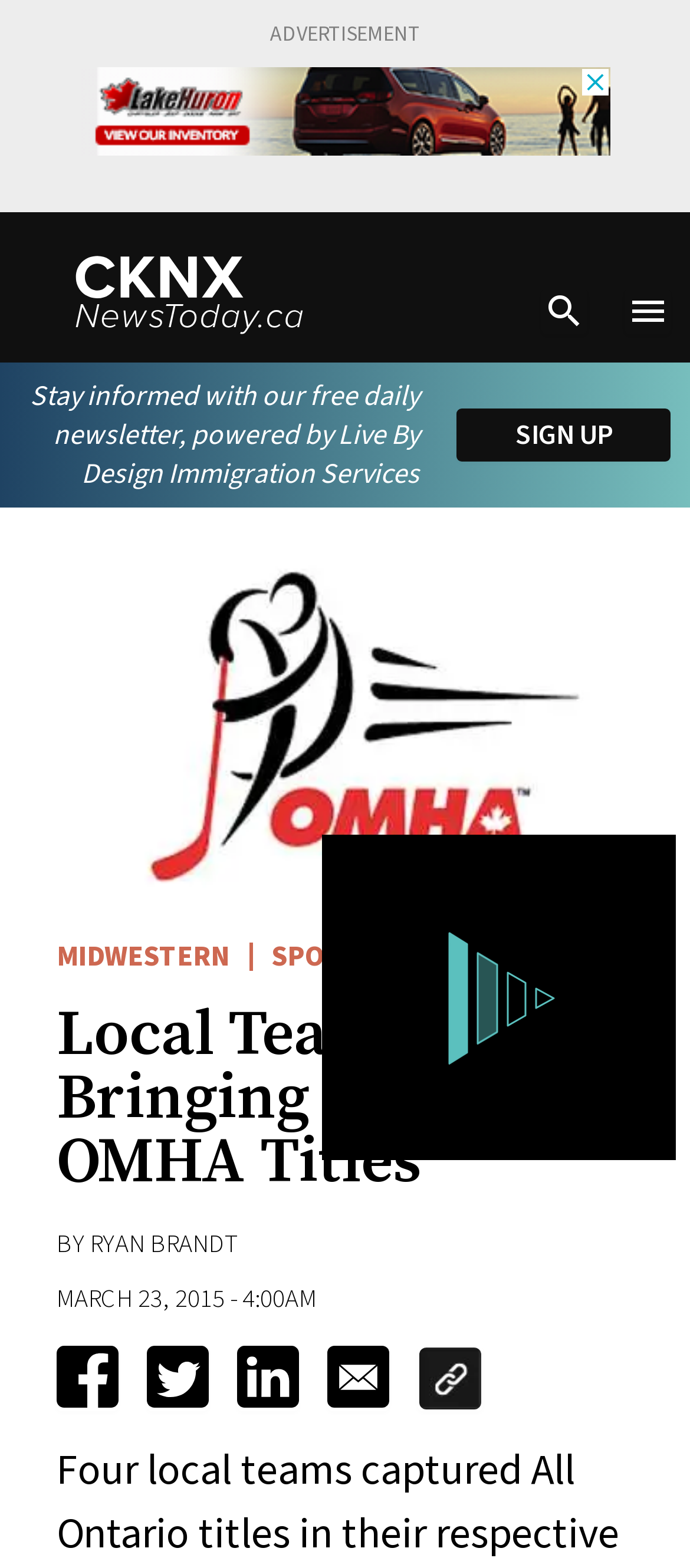Show me the bounding box coordinates of the clickable region to achieve the task as per the instruction: "sign up for the newsletter".

[0.662, 0.261, 0.973, 0.295]